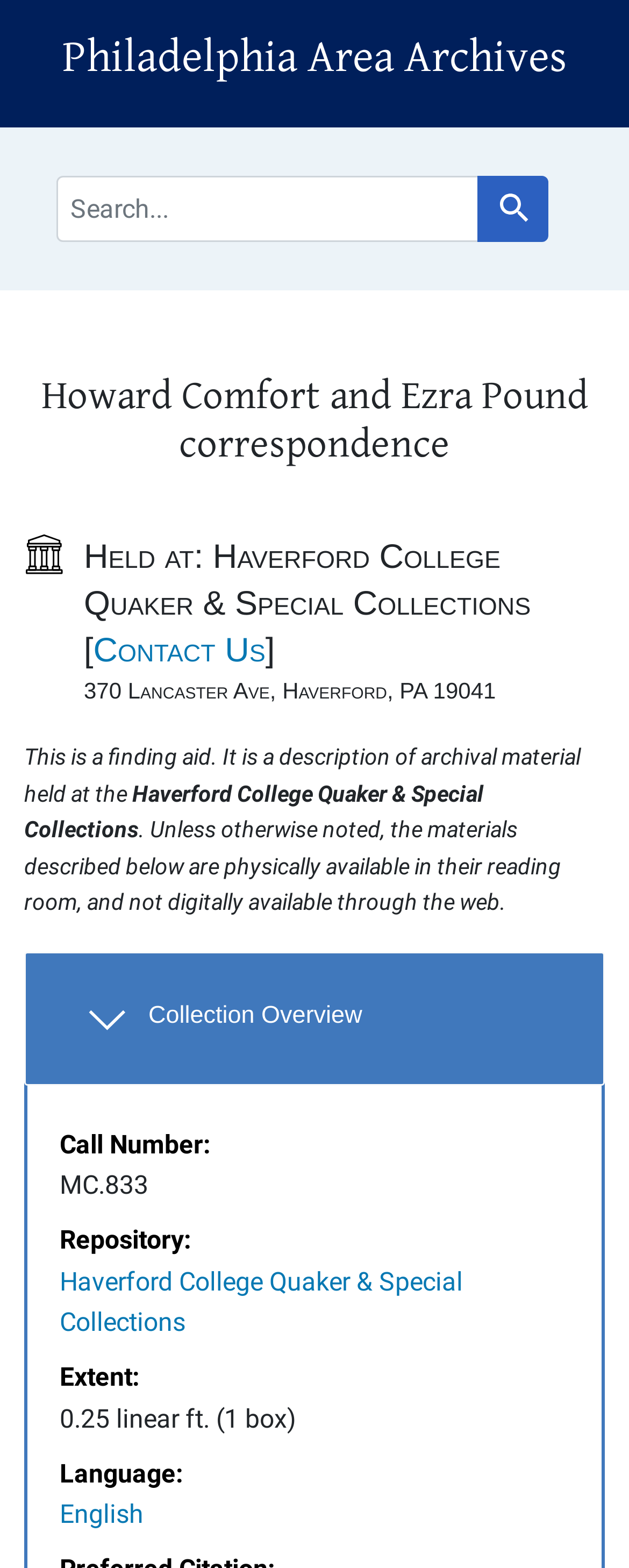Please find the bounding box coordinates of the clickable region needed to complete the following instruction: "Contact Us". The bounding box coordinates must consist of four float numbers between 0 and 1, i.e., [left, top, right, bottom].

[0.148, 0.404, 0.422, 0.427]